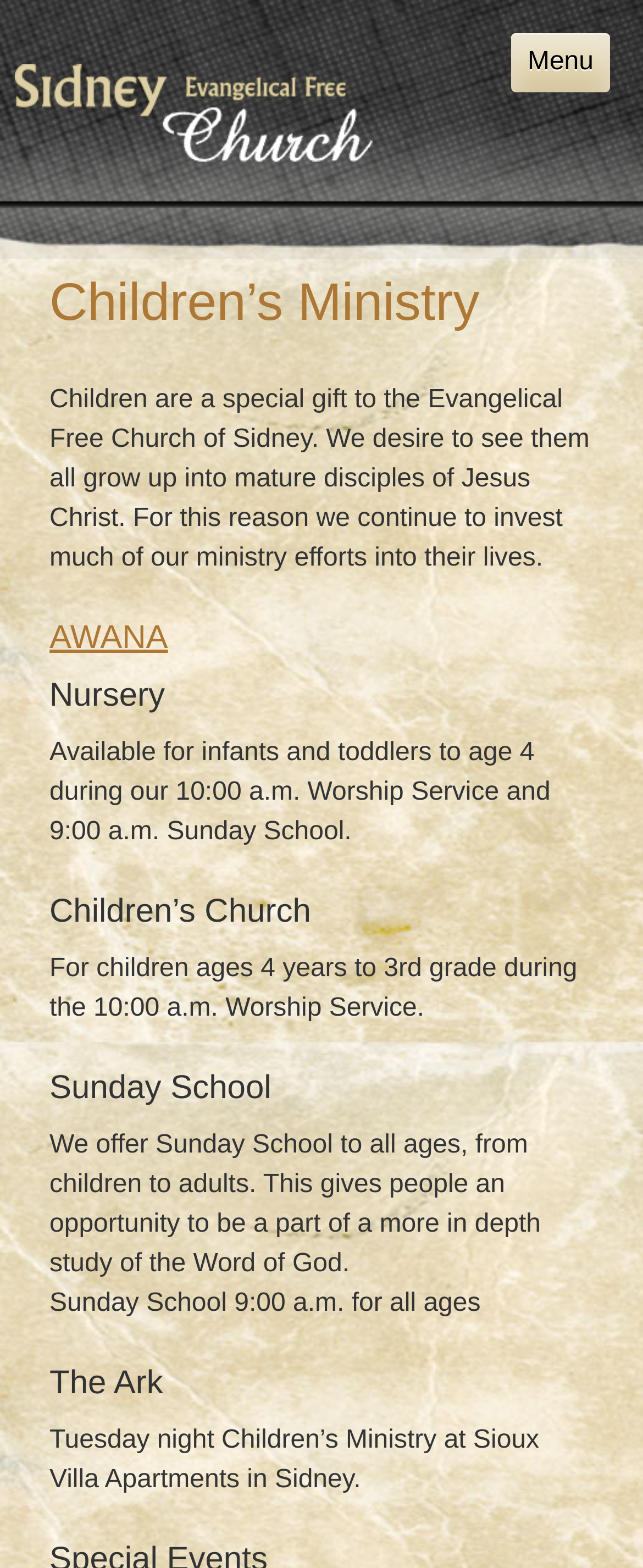Answer the question below in one word or phrase:
What is the age range for Children’s Church?

4 years to 3rd grade